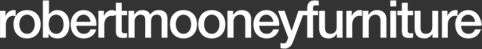Provide a comprehensive description of the image.

This image features the logo of Robert Mooney Furniture, prominently displayed in a modern, bold font against a dark background. The text "robertmooneyfurniture" is designed to convey a contemporary aesthetic, reflecting the brand's focus on quality furniture solutions. This logo serves as a central element of the company's identity, emphasizing their commitment to style and craftsmanship in the furniture market. The simplistic yet impactful design suggests a brand that values both elegance and functionality in its offerings.